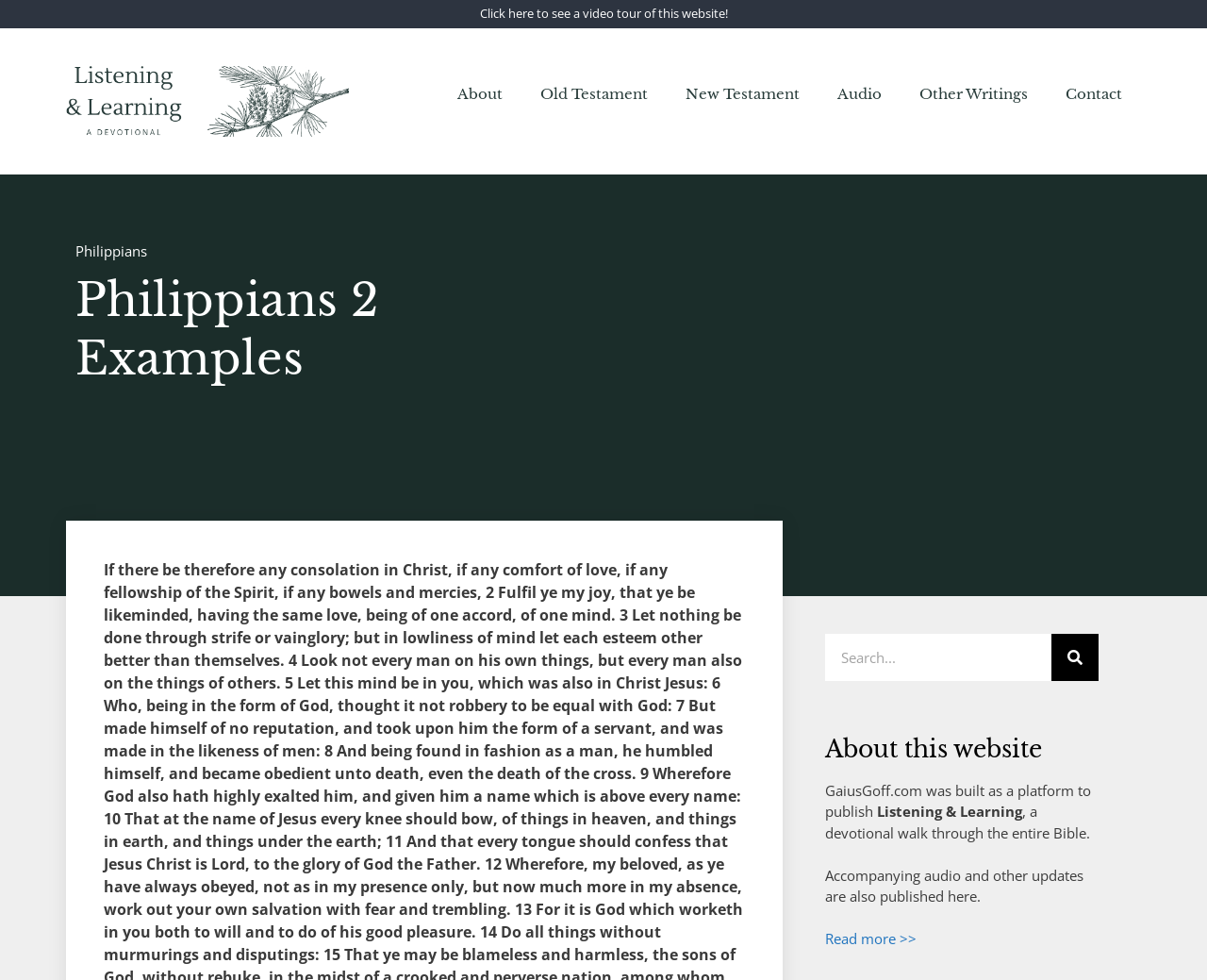What is the name of the section that contains links to 'About', 'Old Testament', etc.? Examine the screenshot and reply using just one word or a brief phrase.

Primary navigation